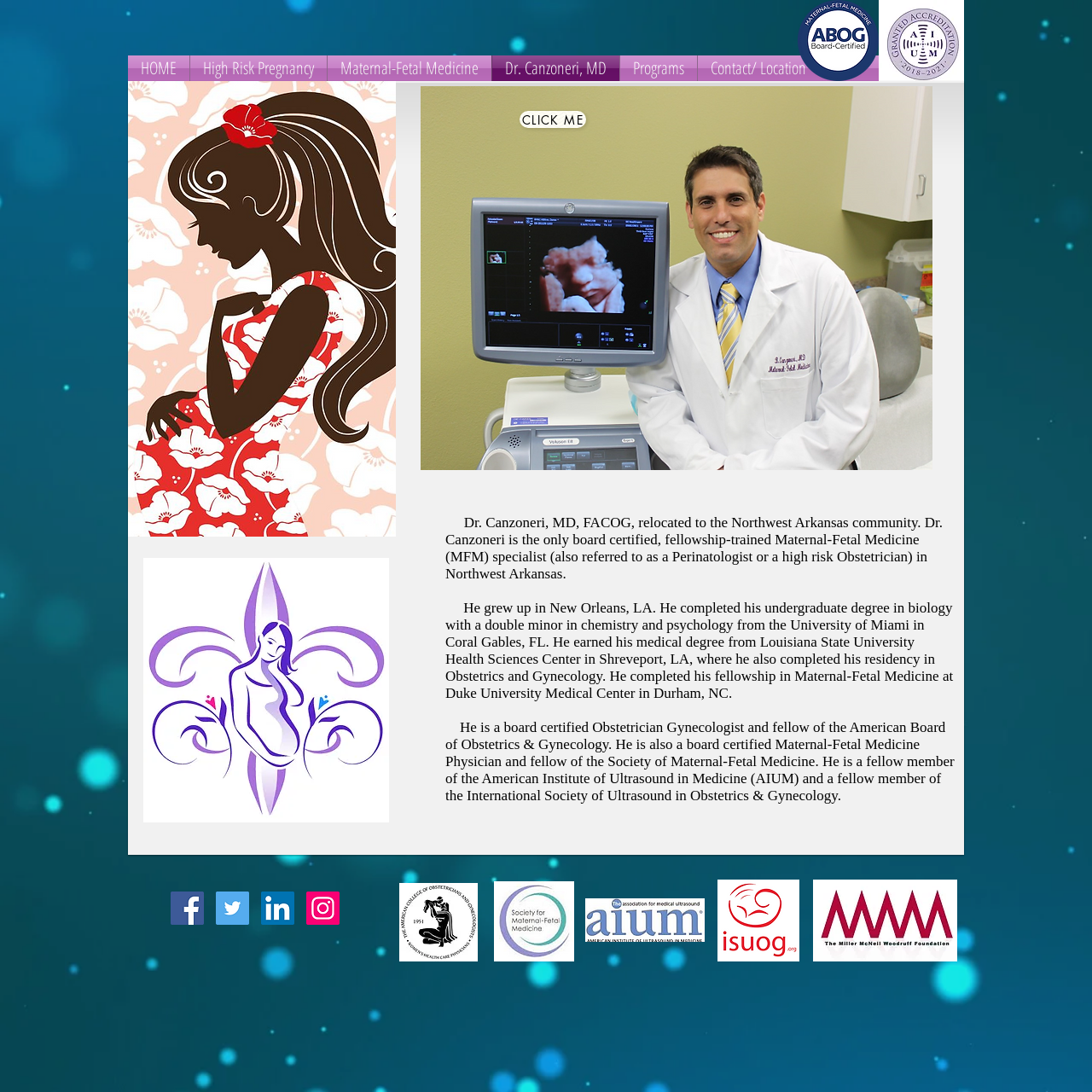Please find the bounding box coordinates of the element's region to be clicked to carry out this instruction: "Click on the HOME link".

[0.117, 0.051, 0.173, 0.074]